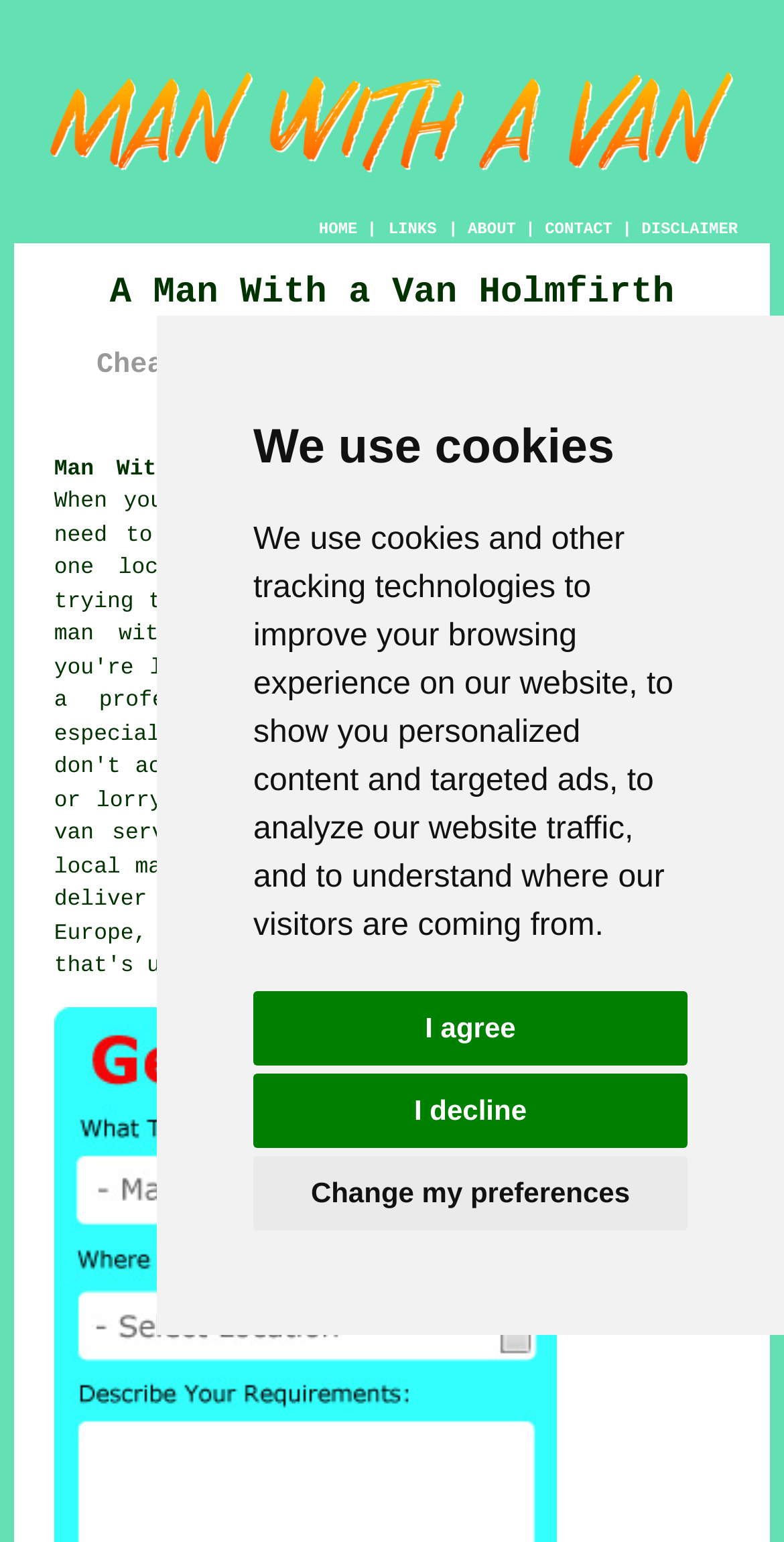Describe all the key features of the webpage in detail.

The webpage is about a man with a van service in Holmfirth, West Yorkshire. At the top of the page, there is a dialog box with a message about using cookies and tracking technologies, which can be closed by clicking one of the three buttons: "I agree", "I decline", or "Change my preferences". 

Below the dialog box, there is a large image of a man with a van, taking up most of the width of the page. 

Underneath the image, there is a navigation menu with five links: "HOME", "LINKS", "ABOUT", "CONTACT", and "DISCLAIMER", separated by vertical lines. 

The main content of the page starts with two headings: "A Man With a Van Holmfirth" and "Cheap Holmfirth Man and Van Removal Services". 

Following the headings, there is a paragraph of text that describes the service, explaining that it is an option for people who need to move large items or furniture in Holmfirth. The text also includes a link to "man with a van" services.